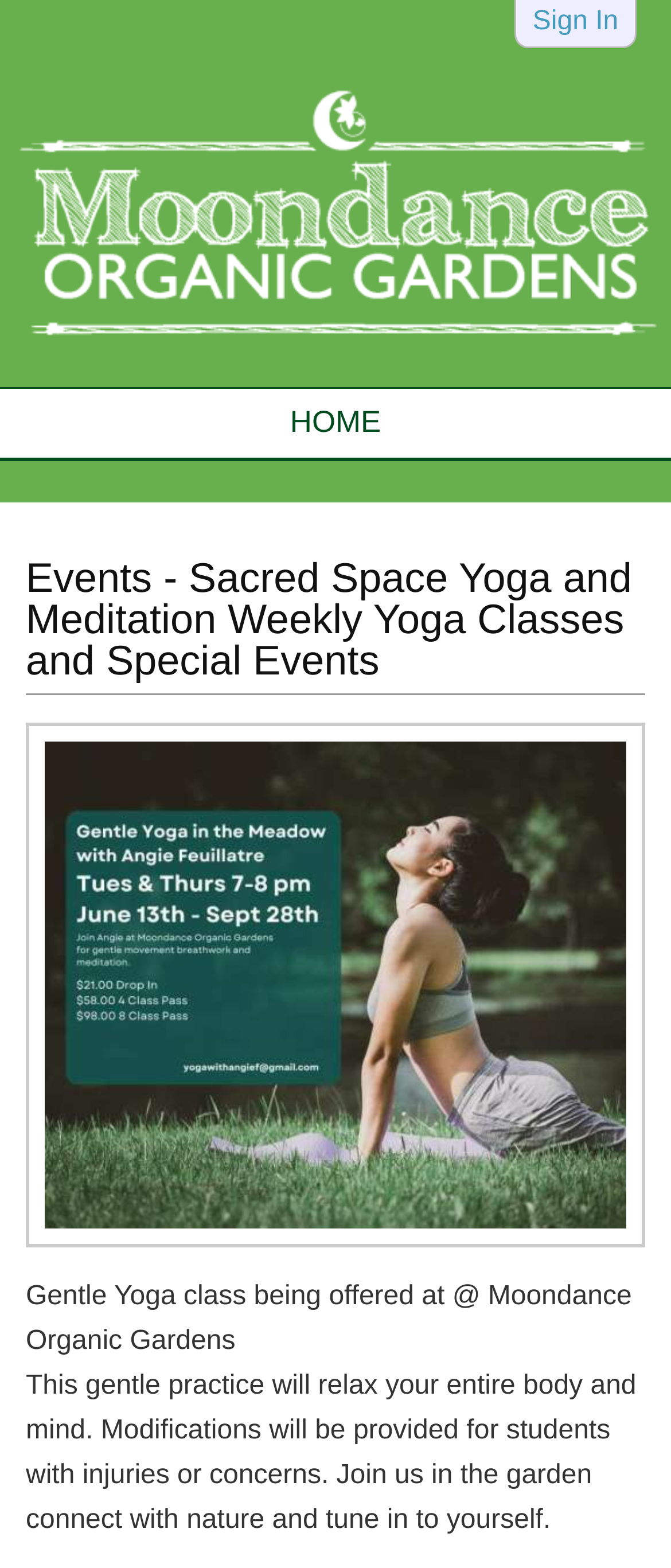What is the theme of the image on the webpage?
Look at the image and provide a short answer using one word or a phrase.

Nature